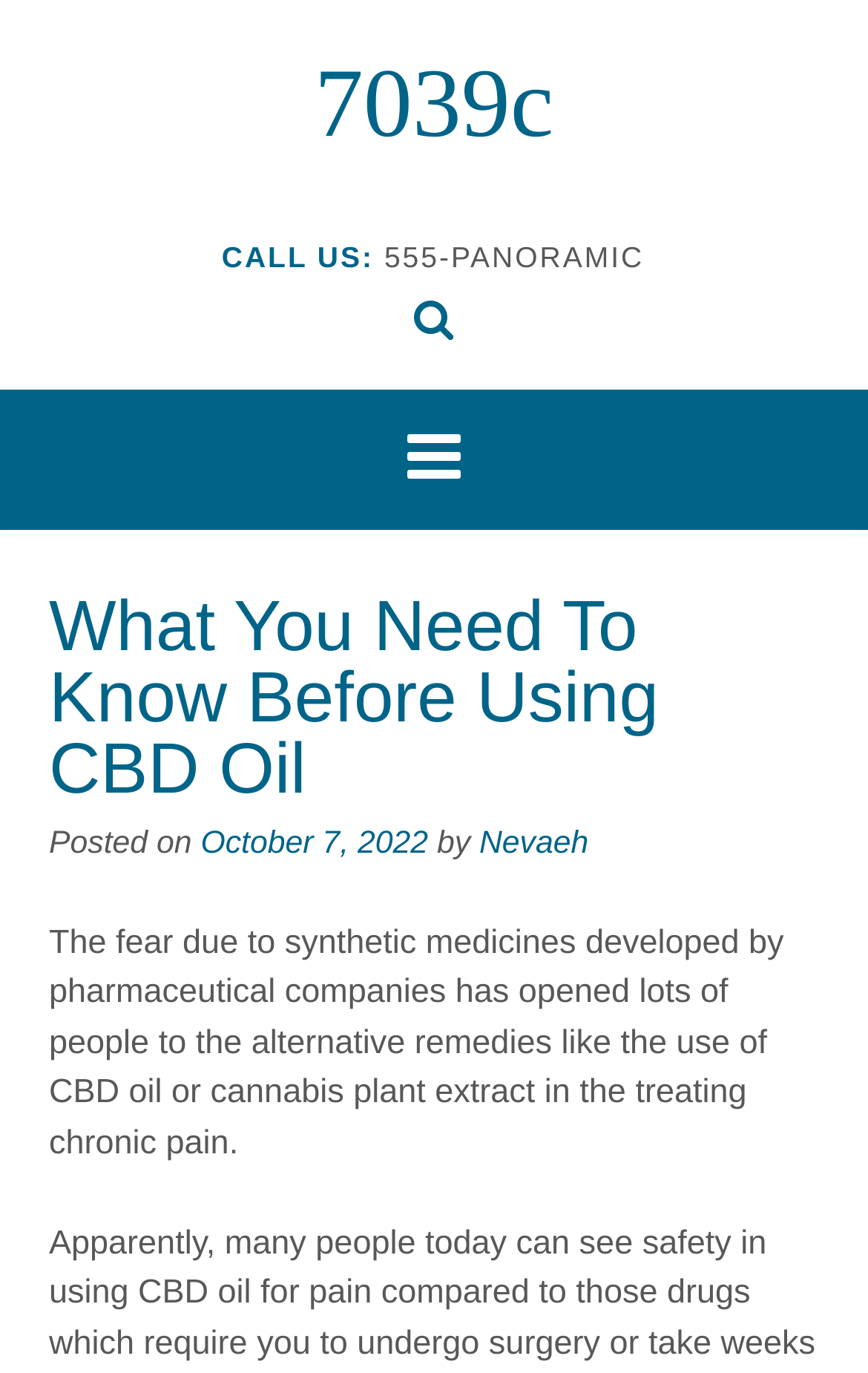What is the concern about synthetic medicines?
Using the image, give a concise answer in the form of a single word or short phrase.

Fear